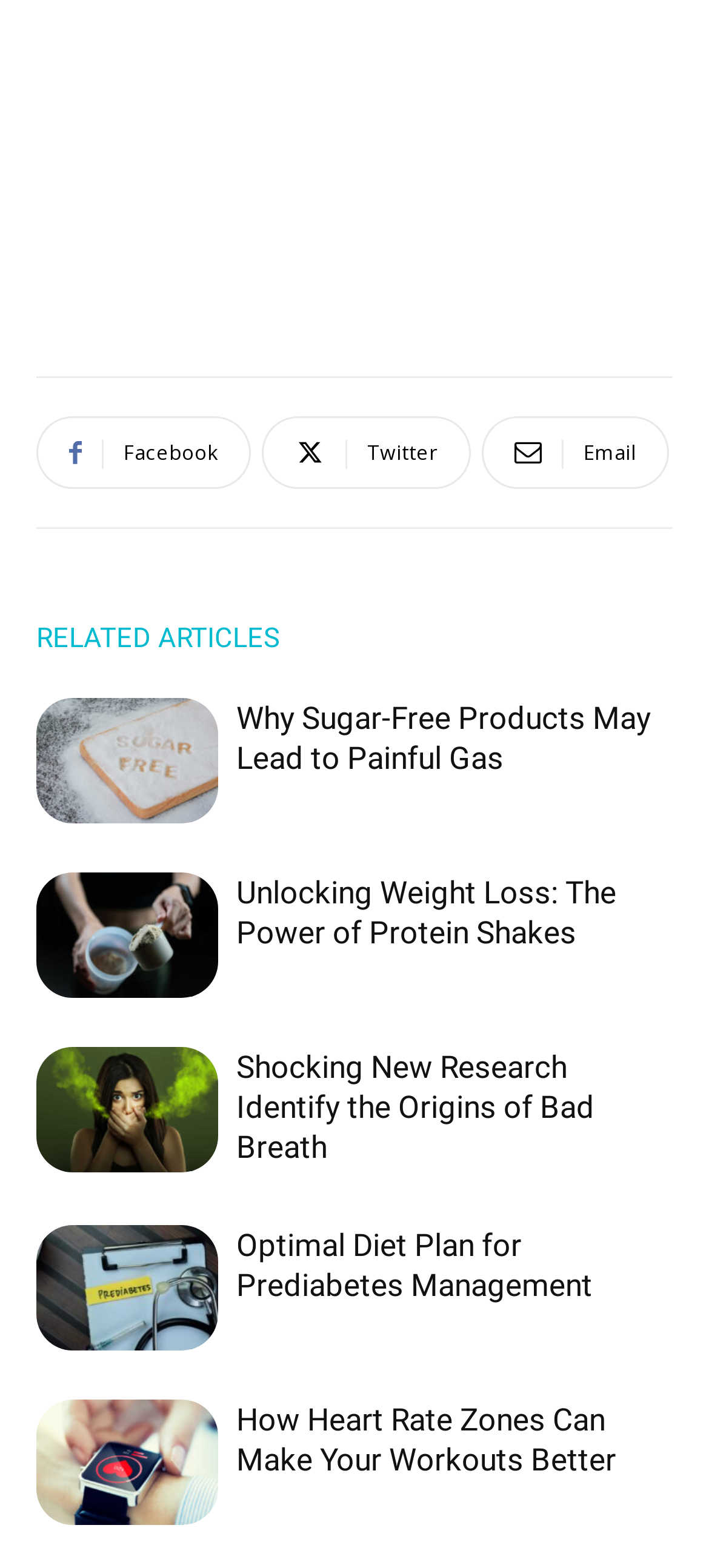Find the UI element described as: "Email" and predict its bounding box coordinates. Ensure the coordinates are four float numbers between 0 and 1, [left, top, right, bottom].

[0.679, 0.265, 0.944, 0.312]